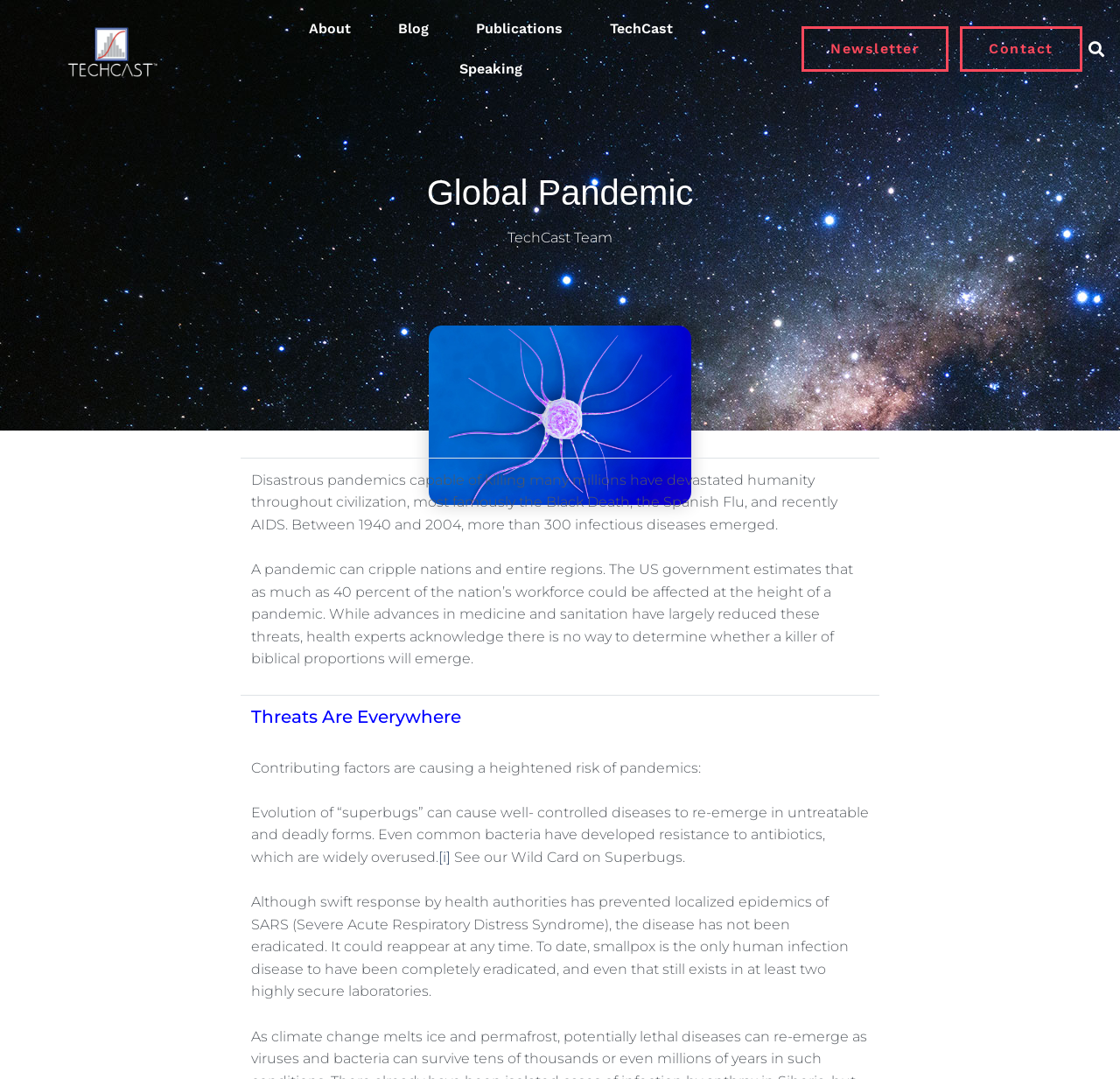Determine the bounding box coordinates of the clickable region to follow the instruction: "Contact Bill Halal".

[0.857, 0.024, 0.966, 0.067]